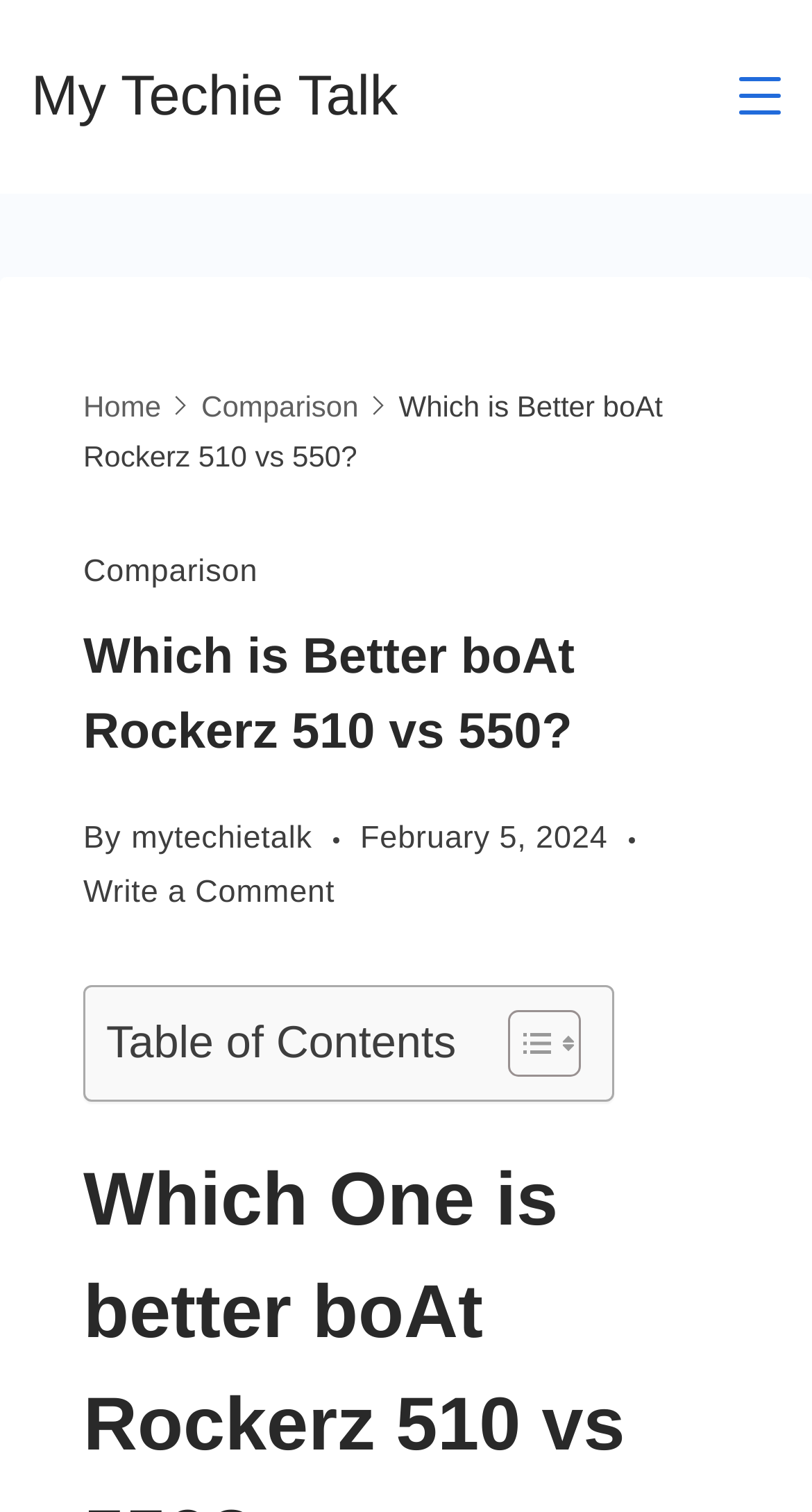Can you find the bounding box coordinates for the element that needs to be clicked to execute this instruction: "Toggle the menu"? The coordinates should be given as four float numbers between 0 and 1, i.e., [left, top, right, bottom].

None